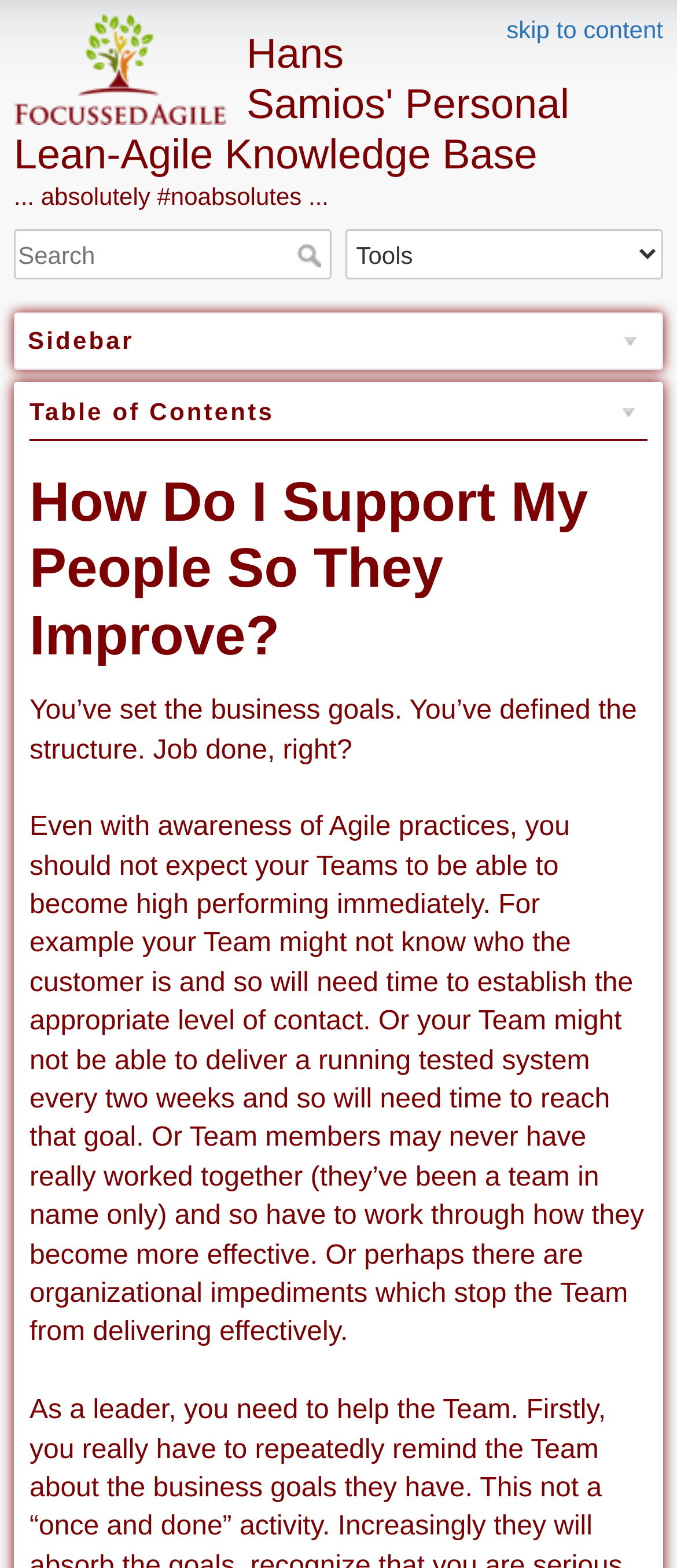Answer the following inquiry with a single word or phrase:
What is the sidebar used for?

To navigate the knowledge base